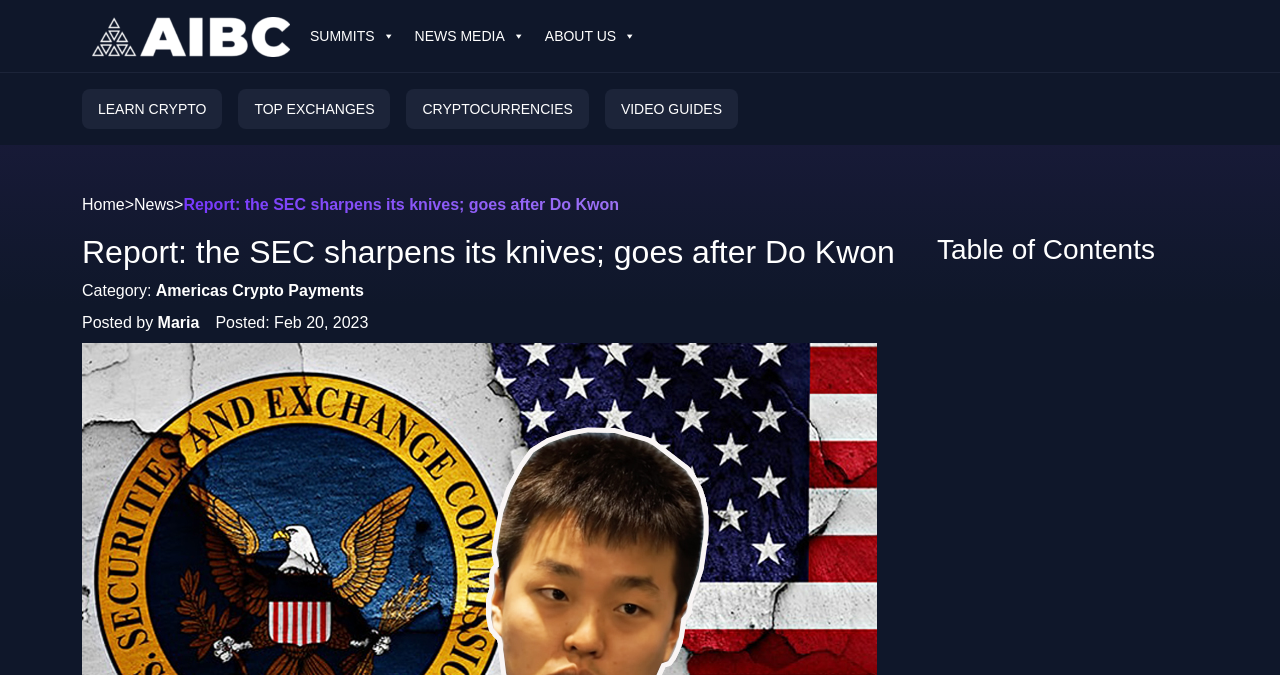Determine the bounding box coordinates for the area you should click to complete the following instruction: "Click on the 'Home' link".

[0.064, 0.286, 0.097, 0.321]